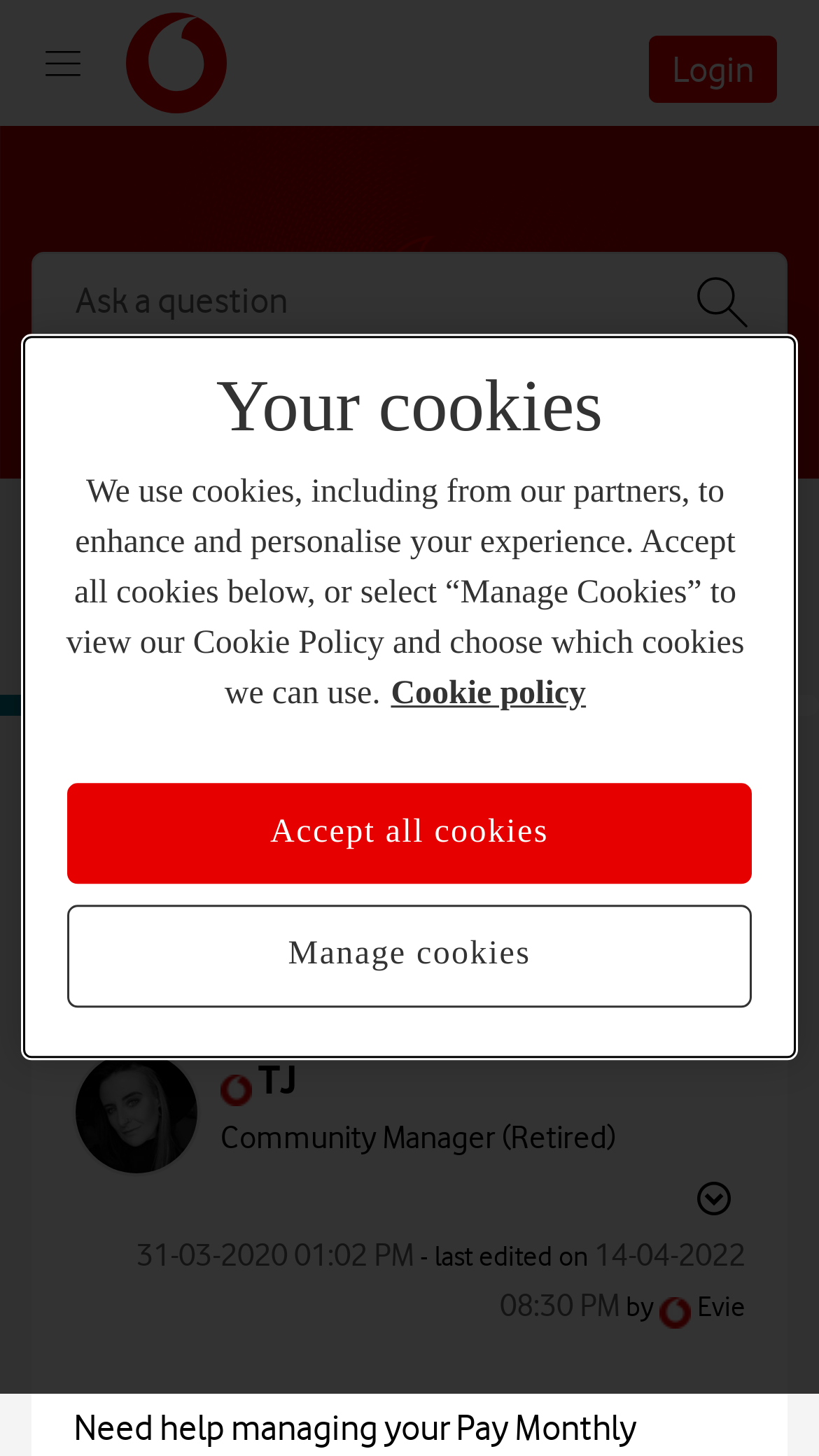Please mark the bounding box coordinates of the area that should be clicked to carry out the instruction: "Show post options".

[0.823, 0.801, 0.91, 0.845]